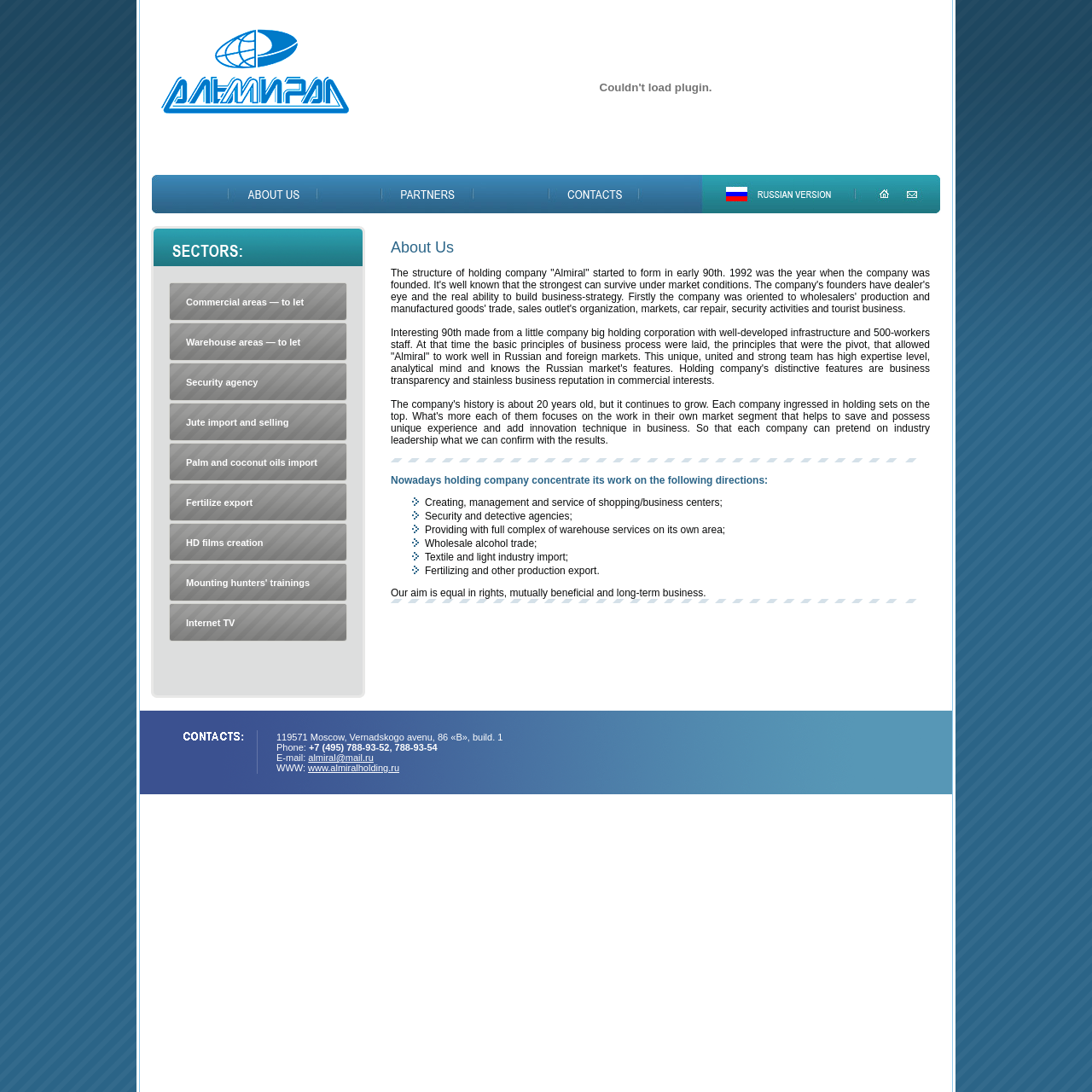What are the directions of the holding company's work?
Please use the visual content to give a single word or phrase answer.

Several directions